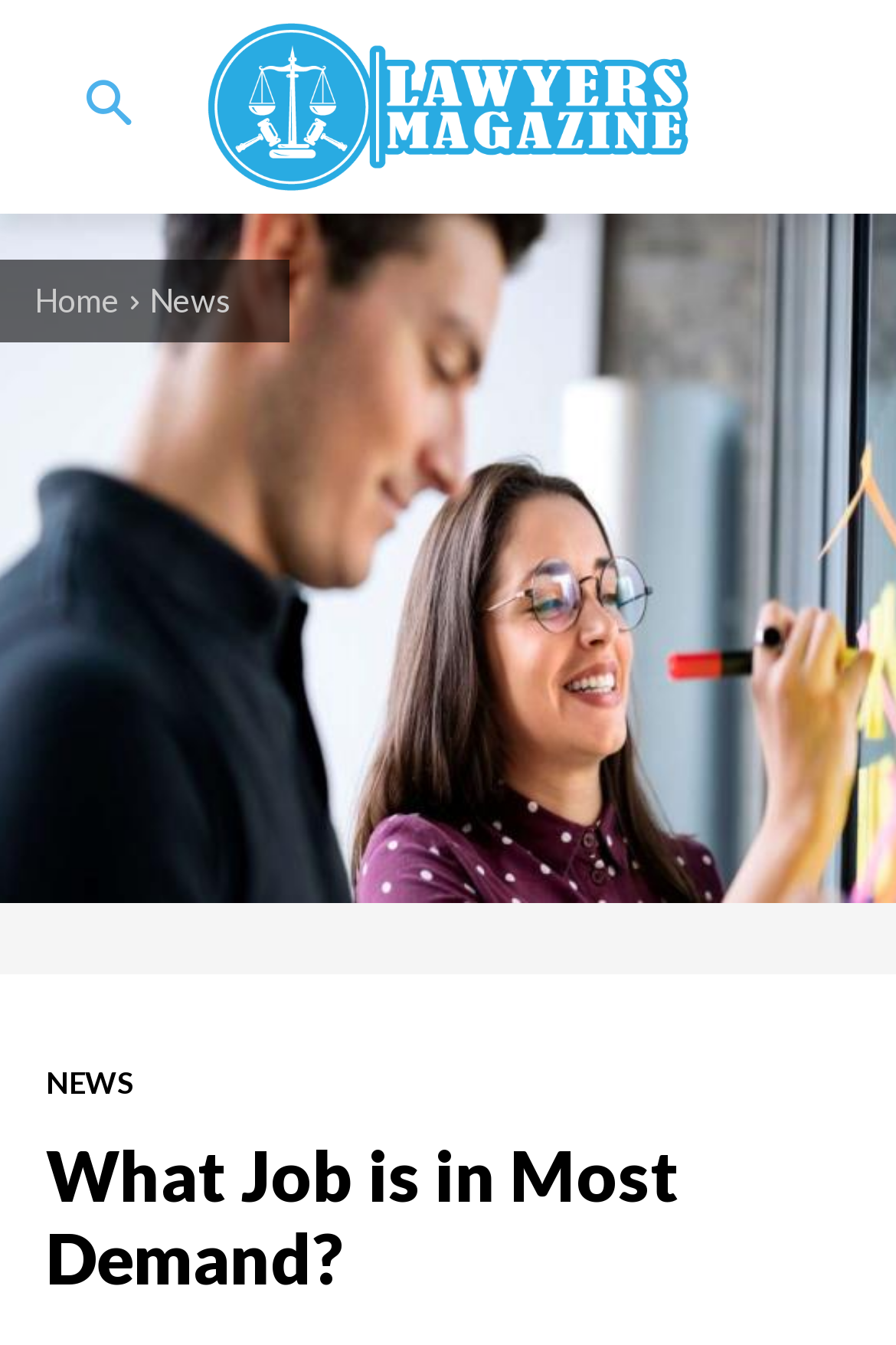Offer an extensive depiction of the webpage and its key elements.

The webpage is about exploring in-demand jobs, with a focus on specialized employees. At the top left, there is a search button. Next to it, on the top center, is the website's logo, which is an image. Below the logo, there are three navigation links: "Home" on the left, "News" in the middle, and another "NEWS" link at the bottom left. The main content of the page is headed by a title "What Job is in Most Demand?" which takes up most of the page's width, located near the top center.